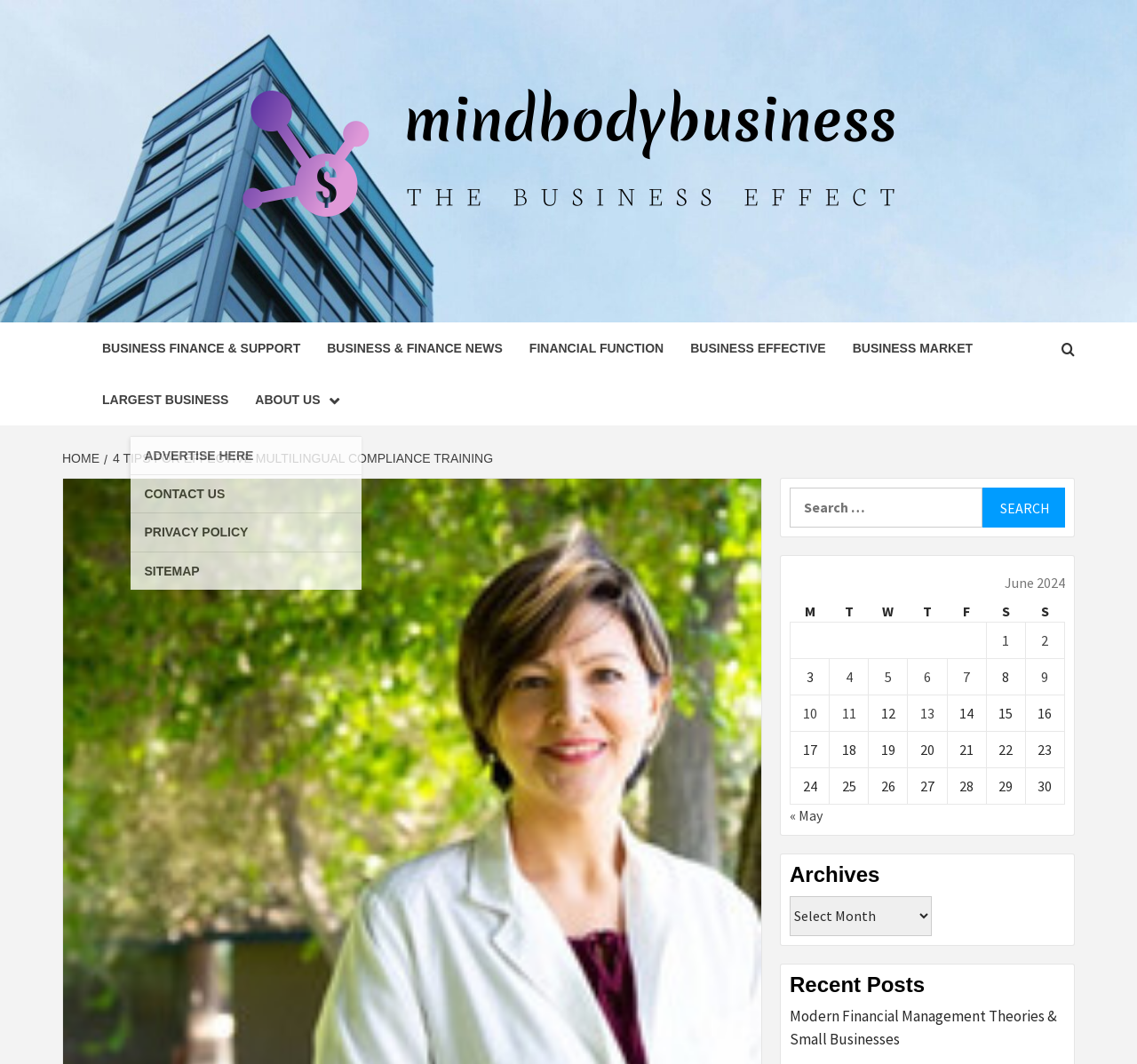Determine the coordinates of the bounding box for the clickable area needed to execute this instruction: "Go to the home page".

[0.055, 0.424, 0.091, 0.438]